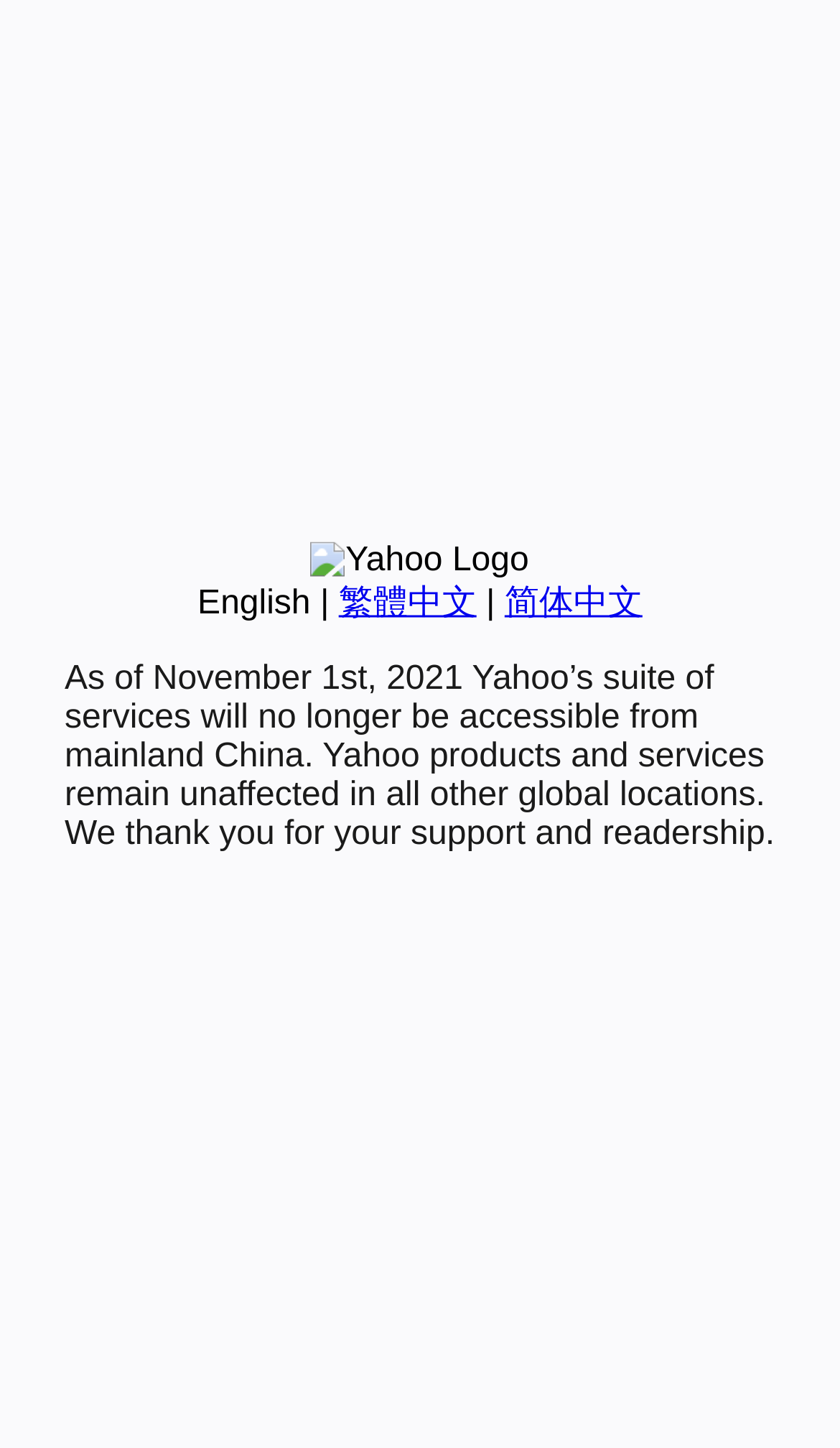Determine the bounding box for the described HTML element: "繁體中文". Ensure the coordinates are four float numbers between 0 and 1 in the format [left, top, right, bottom].

[0.403, 0.404, 0.567, 0.429]